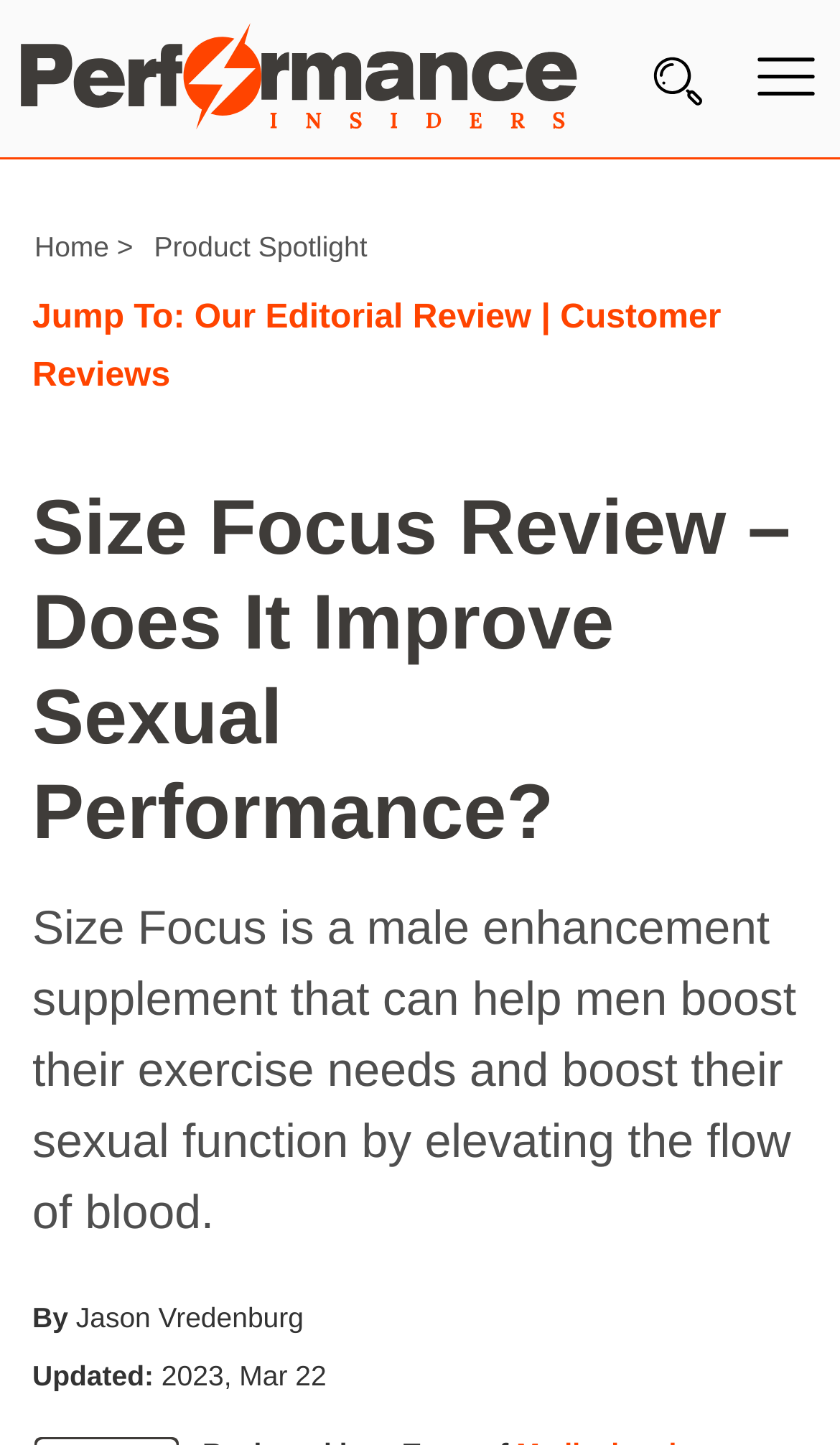Extract the bounding box coordinates of the UI element described by: "name="s" placeholder="Search…"". The coordinates should include four float numbers ranging from 0 to 1, e.g., [left, top, right, bottom].

[0.026, 0.022, 0.128, 0.092]